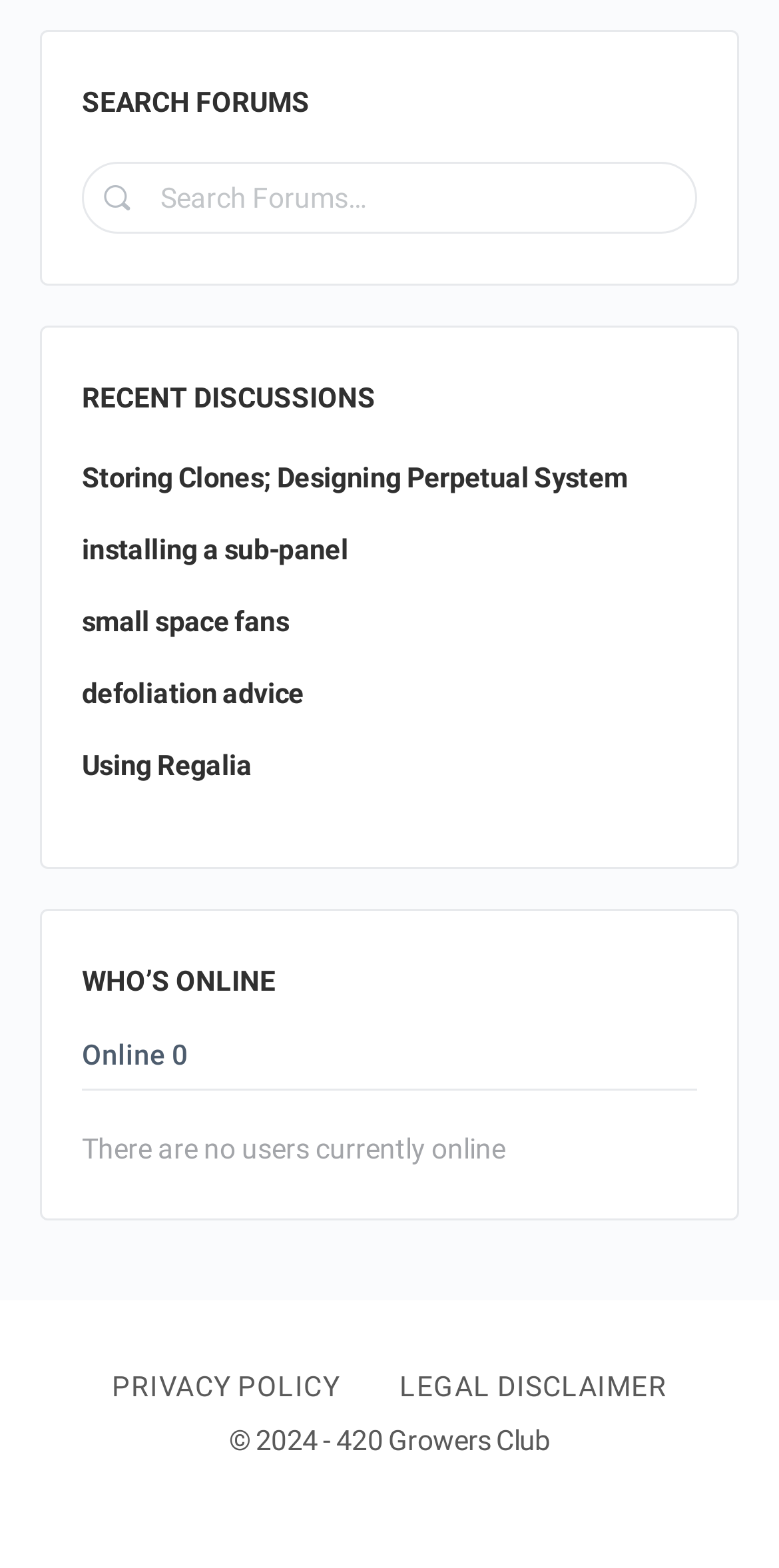Provide the bounding box coordinates of the HTML element described by the text: "Using Regalia".

[0.105, 0.478, 0.324, 0.498]